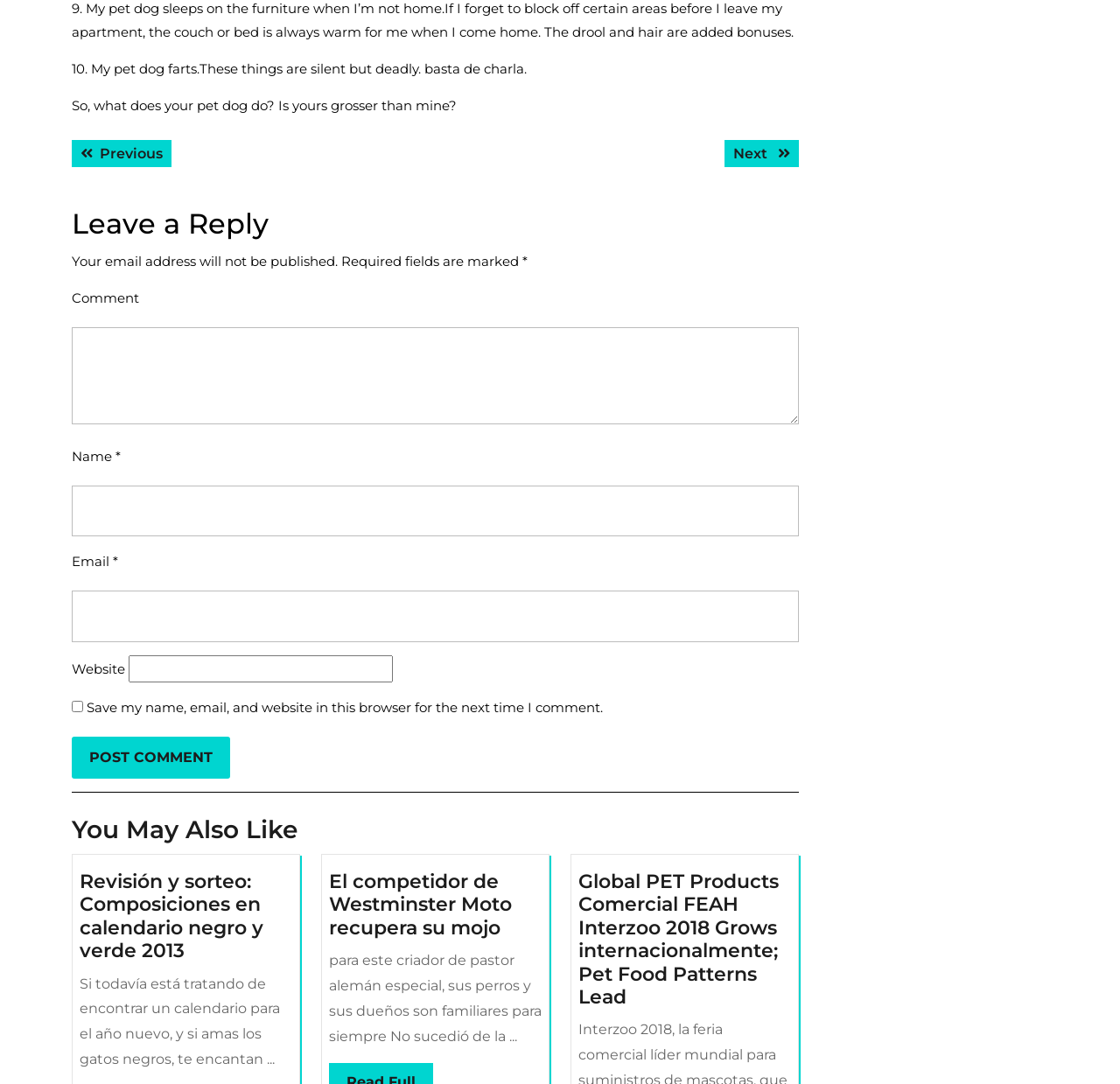Pinpoint the bounding box coordinates of the clickable area needed to execute the instruction: "Click on the previous post". The coordinates should be specified as four float numbers between 0 and 1, i.e., [left, top, right, bottom].

[0.064, 0.129, 0.153, 0.154]